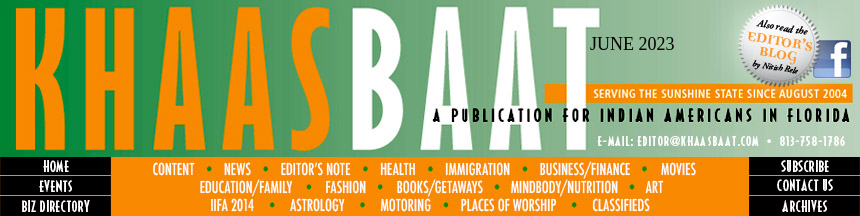Explain what is happening in the image with elaborate details.

The image is a vibrant header for the publication "Khaas Baat," issued in June 2023. It prominently features the publication's name in bold, capitalized letters, exuding a sense of importance and community. The tagline identifies it as "A Publication for Indian Americans in Florida," highlighting its target audience and geographical focus. Below the header, there are navigation links such as "CONTENT," "NEWS," "HEALTH," "FASHION," and more, showcasing the variety of topics covered. The design is modern and colorful, encapsulating the essence of a community-oriented magazine that serves and connects Indian Americans through relevant information and events. A contact email and a phone number are provided for reader inquiries, emphasizing accessibility and engagement.